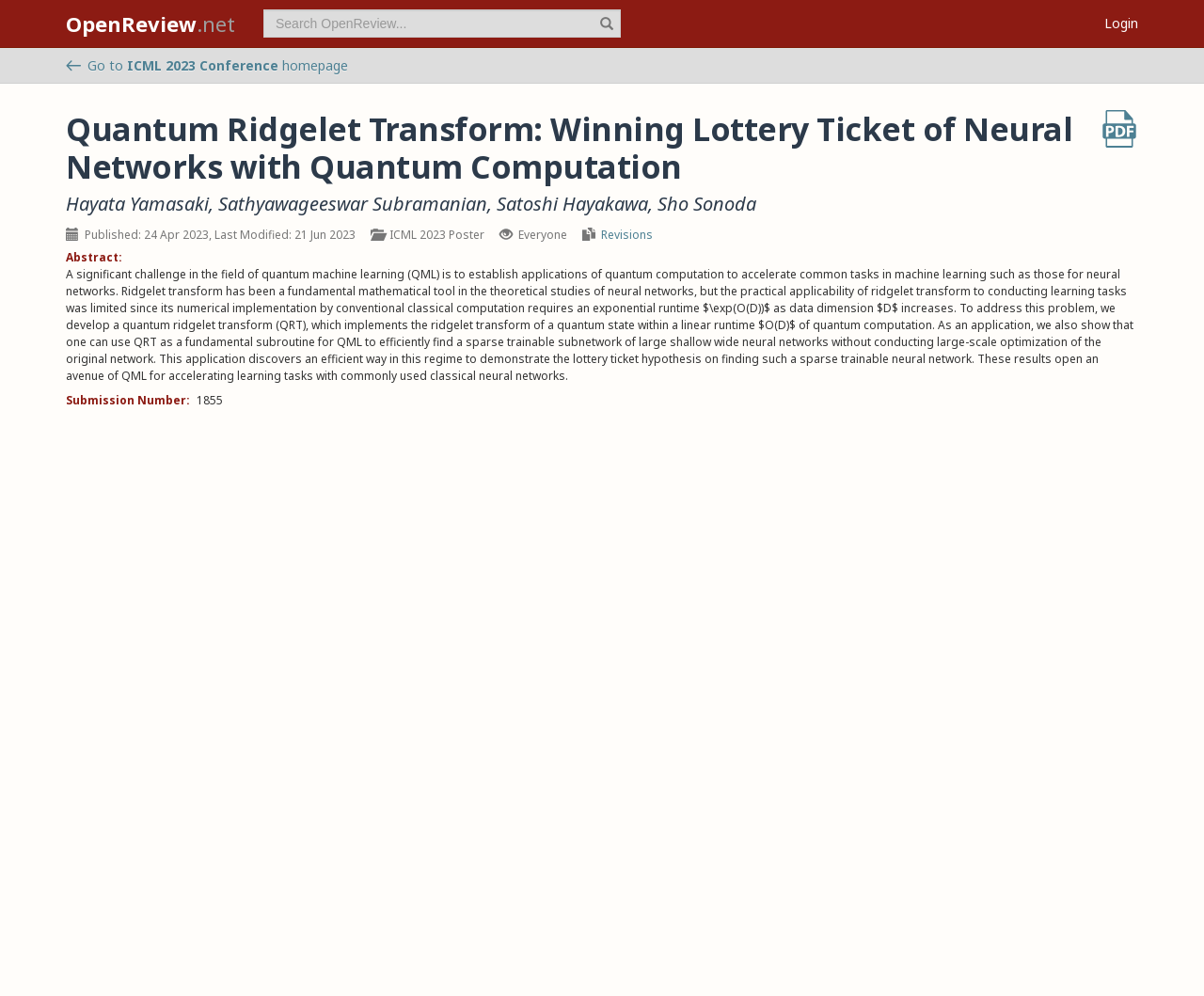Who are the authors of the paper?
Using the image, respond with a single word or phrase.

Hayata Yamasaki, Sathyawageeswar Subramanian, Satoshi Hayakawa, Sho Sonoda